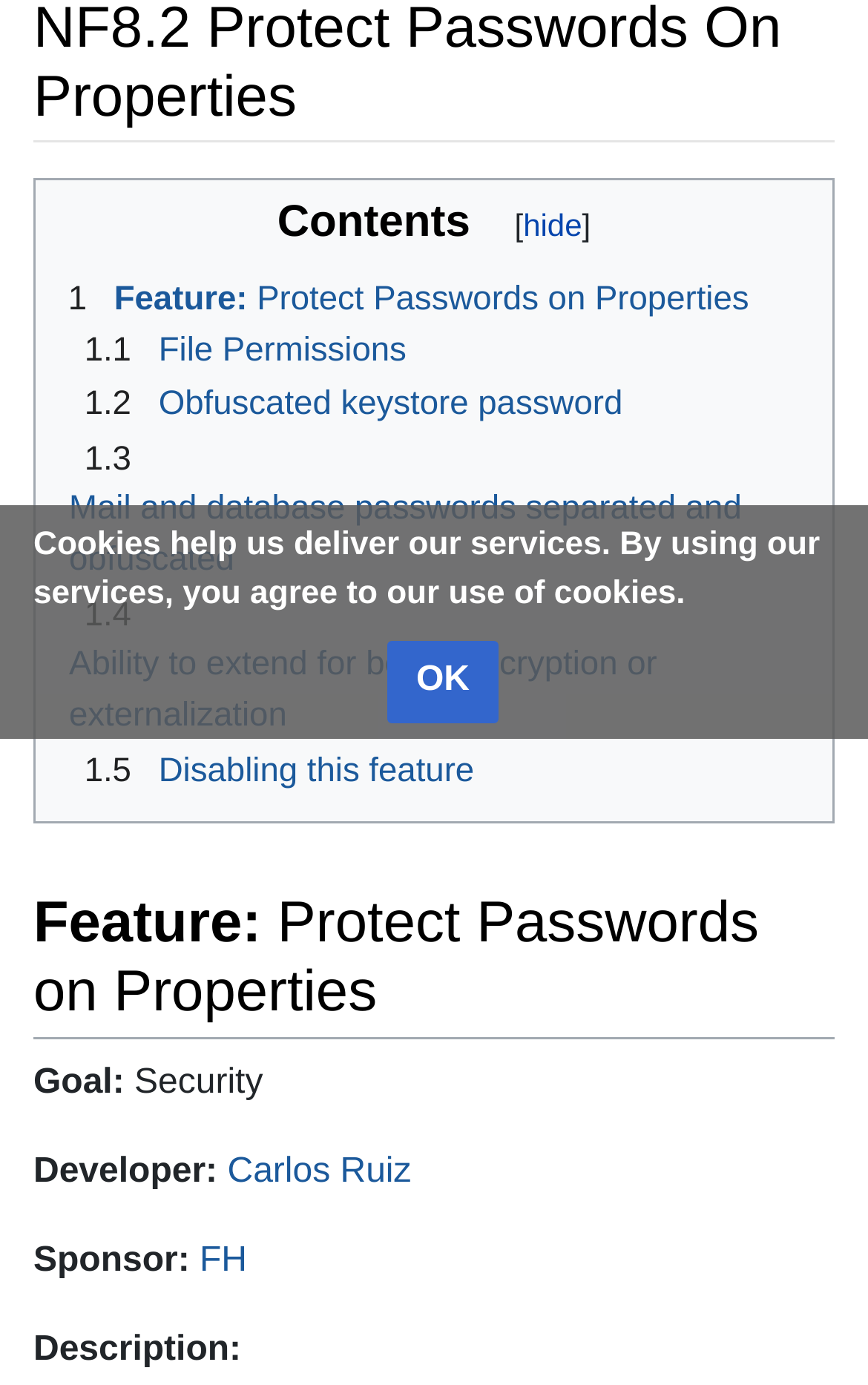Using the provided description 1.5 Disabling this feature, find the bounding box coordinates for the UI element. Provide the coordinates in (top-left x, top-left y, bottom-right x, bottom-right y) format, ensuring all values are between 0 and 1.

[0.079, 0.542, 0.546, 0.57]